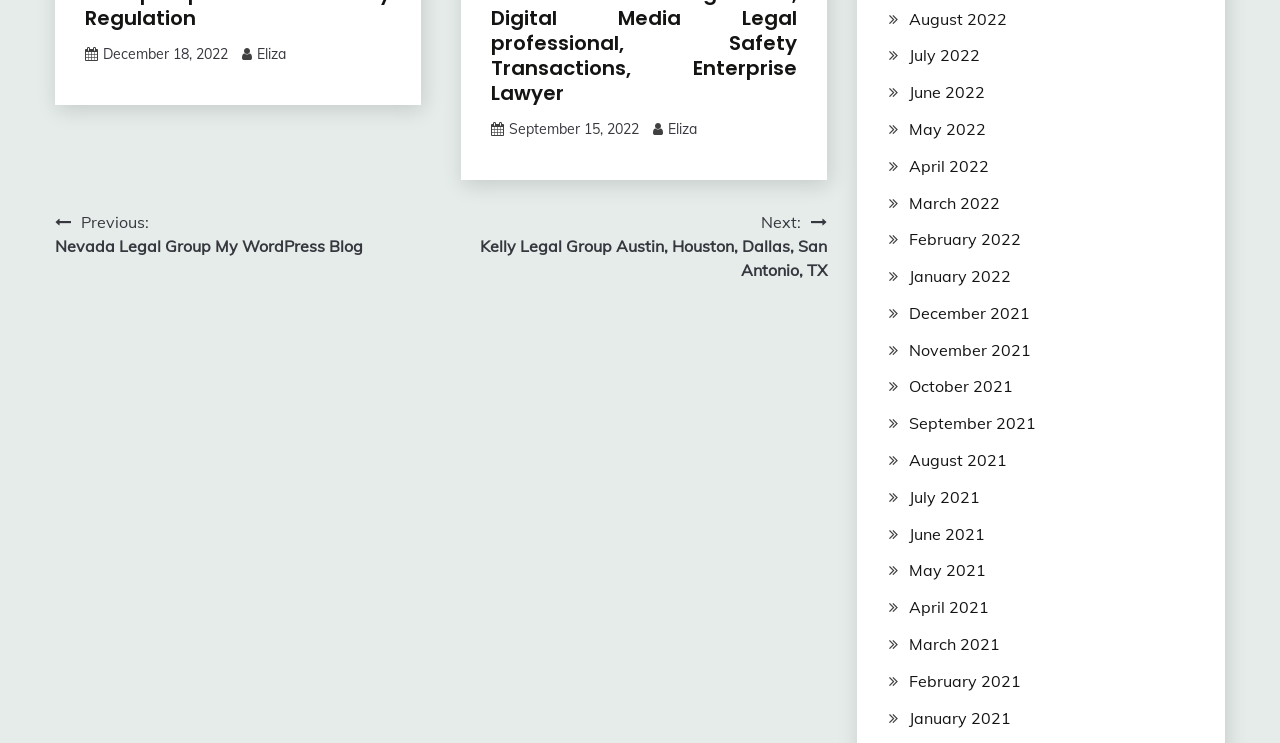Who is the author of the posts?
Please respond to the question with a detailed and well-explained answer.

I noticed that there are multiple links with the text 'Eliza', which suggests that Eliza is the author of the posts on this webpage.